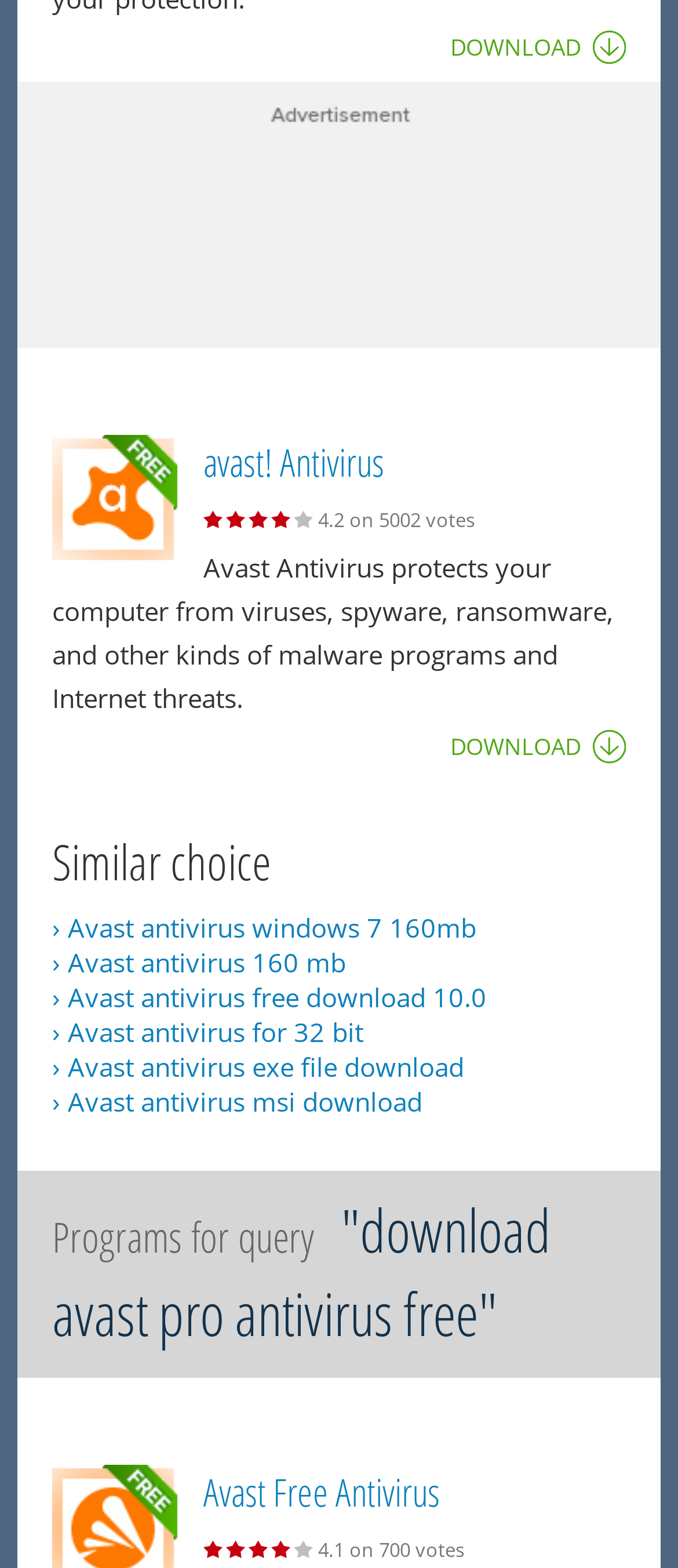Identify the bounding box coordinates for the UI element that matches this description: "Gone with the Wind".

None